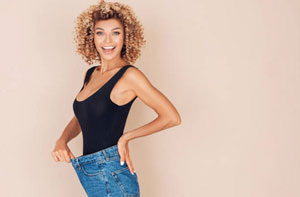Offer a thorough description of the image.

The image features a smiling woman with curly hair, confidently posing while holding up a pair of loose jeans. She is dressed in a sleek black bodysuit, showcasing a sense of joy and accomplishment. The background is soft and neutral, which enhances the focus on her expression and the jeans, symbolizing a successful transformation likely tied to weight loss. This visual aligns with the themes of the associated heading "Weight Loss Hypnotherapy Hartley Wintney," suggesting an encouraging connection to the benefits of hypnotherapy for weight management.